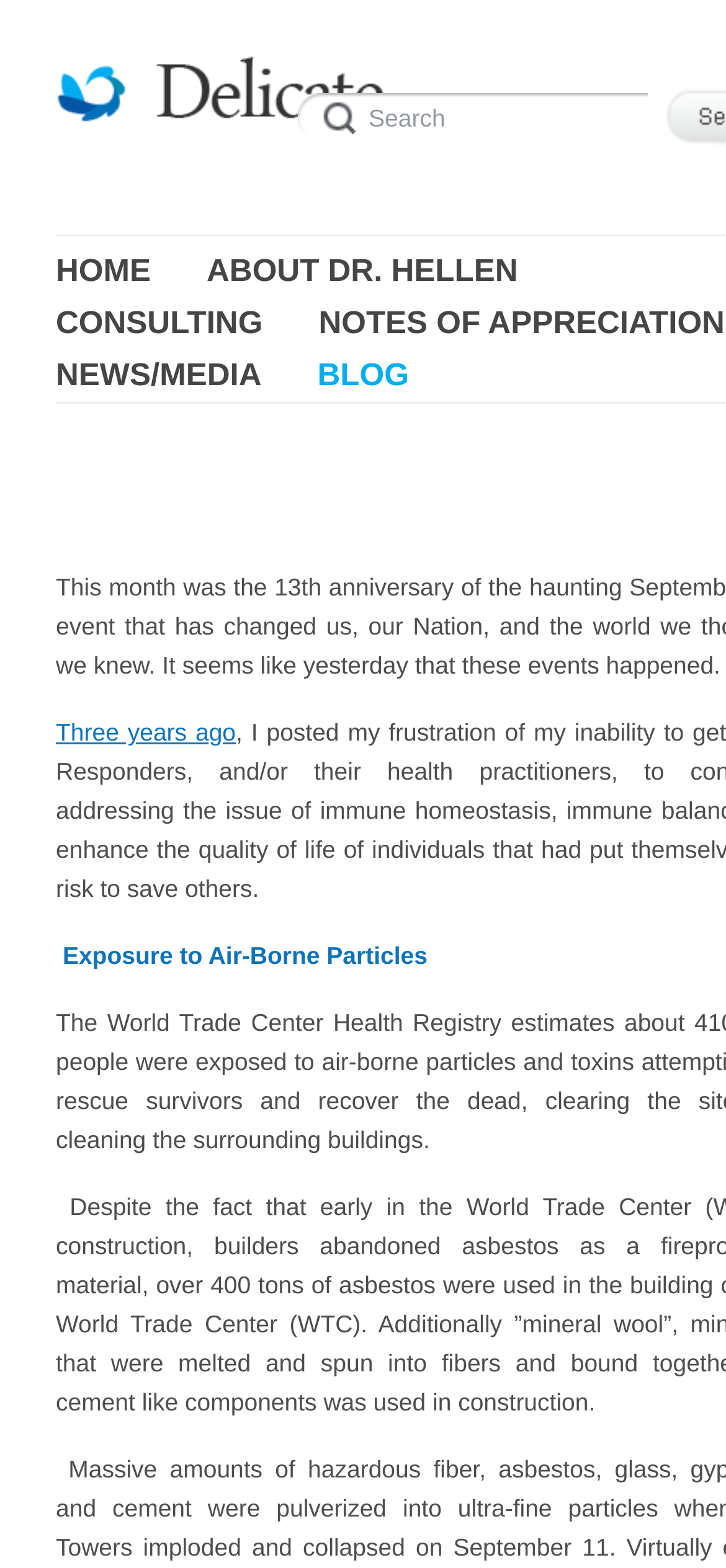Determine the bounding box coordinates of the clickable element necessary to fulfill the instruction: "read the news and media". Provide the coordinates as four float numbers within the 0 to 1 range, i.e., [left, top, right, bottom].

[0.077, 0.223, 0.36, 0.256]